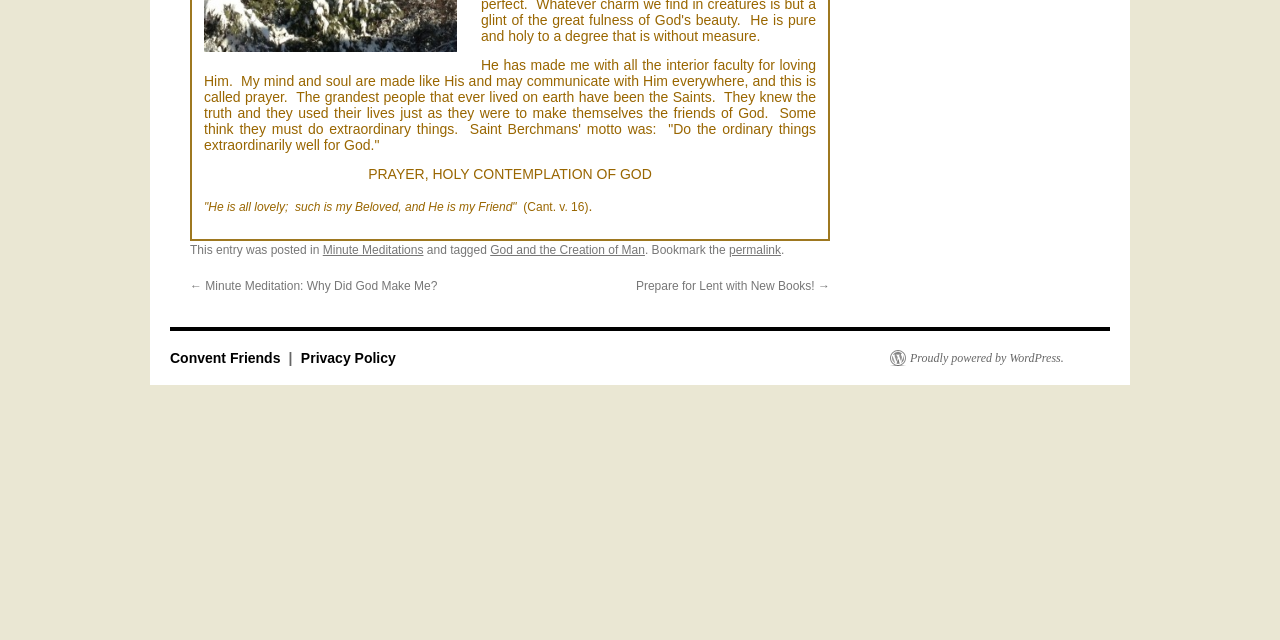Locate the bounding box coordinates of the UI element described by: "Proudly powered by WordPress.". The bounding box coordinates should consist of four float numbers between 0 and 1, i.e., [left, top, right, bottom].

[0.695, 0.547, 0.831, 0.572]